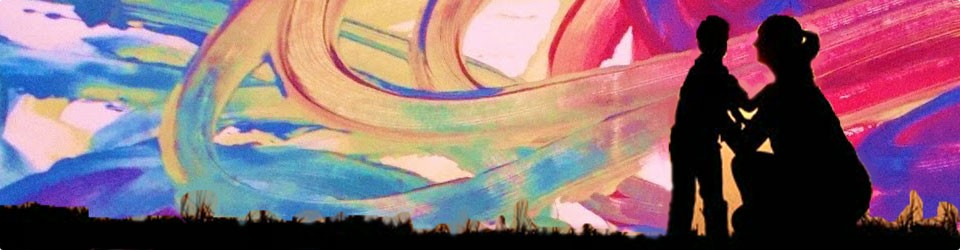Refer to the image and provide an in-depth answer to the question:
What is the parent doing in the image?

The image features a silhouette of a parent kneeling beside a child, capturing the essence of nurturing and creative exploration, which aligns with themes of parenting and child development.